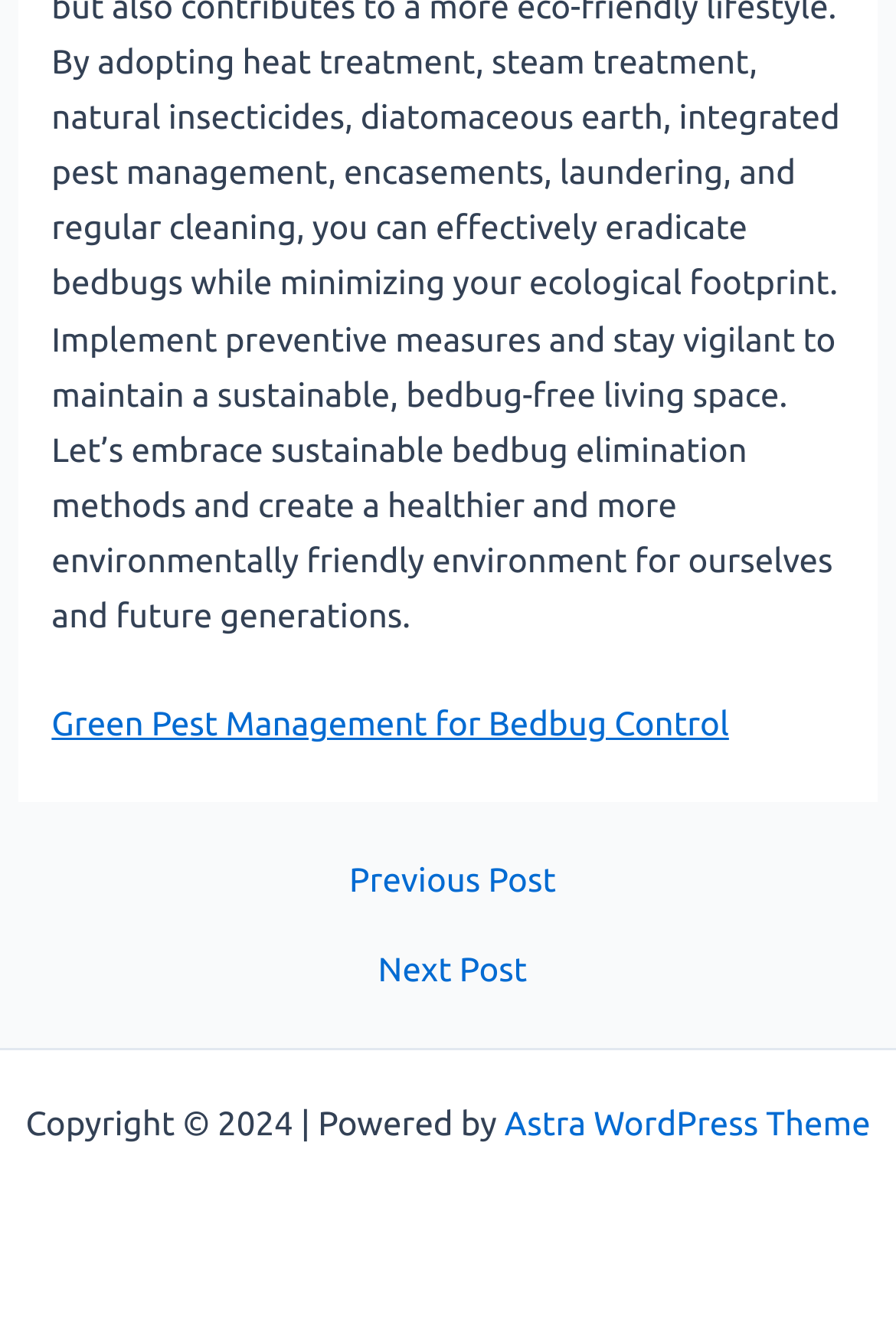How many navigation links are there?
Answer the question with just one word or phrase using the image.

2